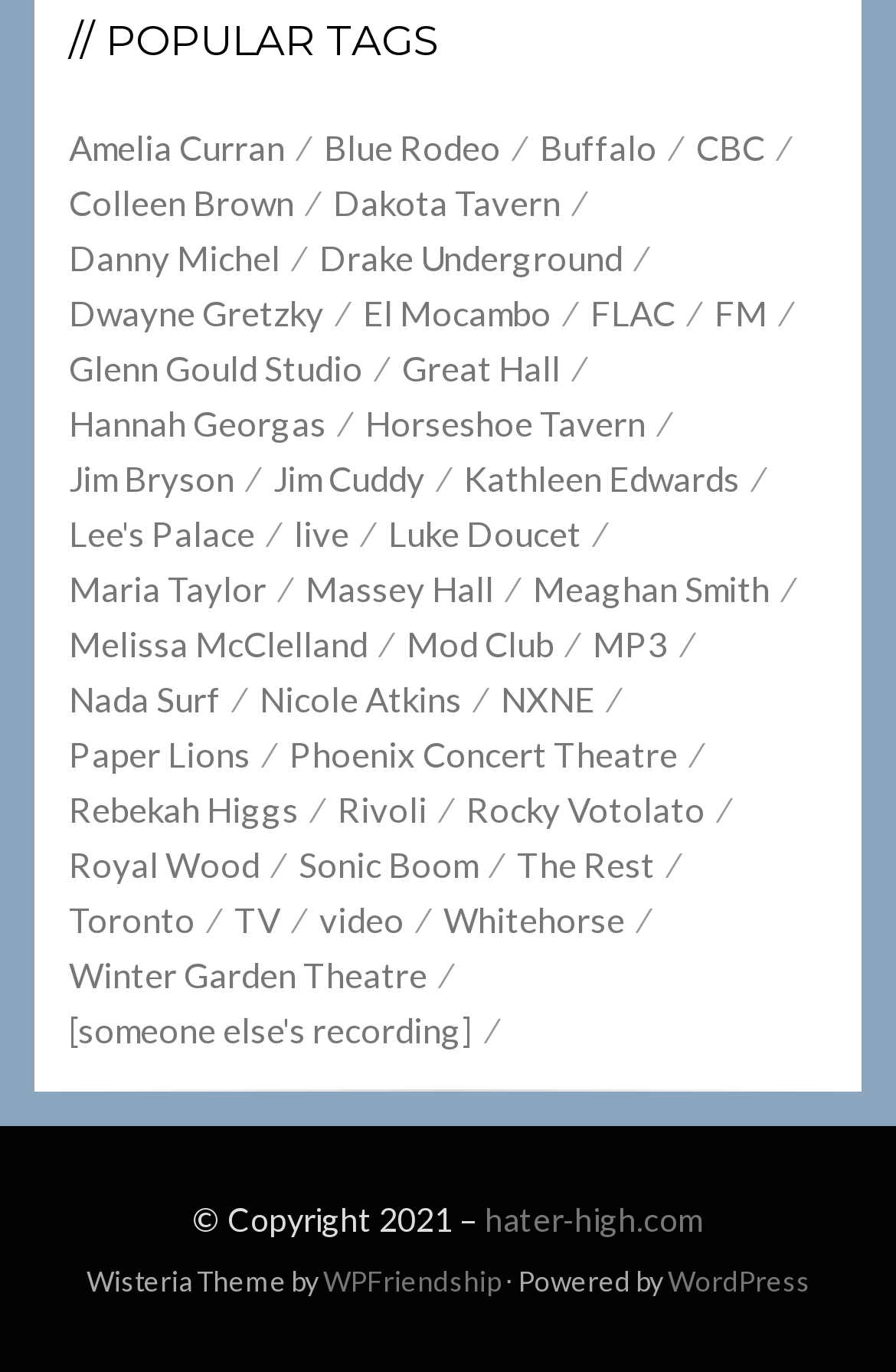Use a single word or phrase to answer the question:
How many items are related to 'Drake Underground'?

55